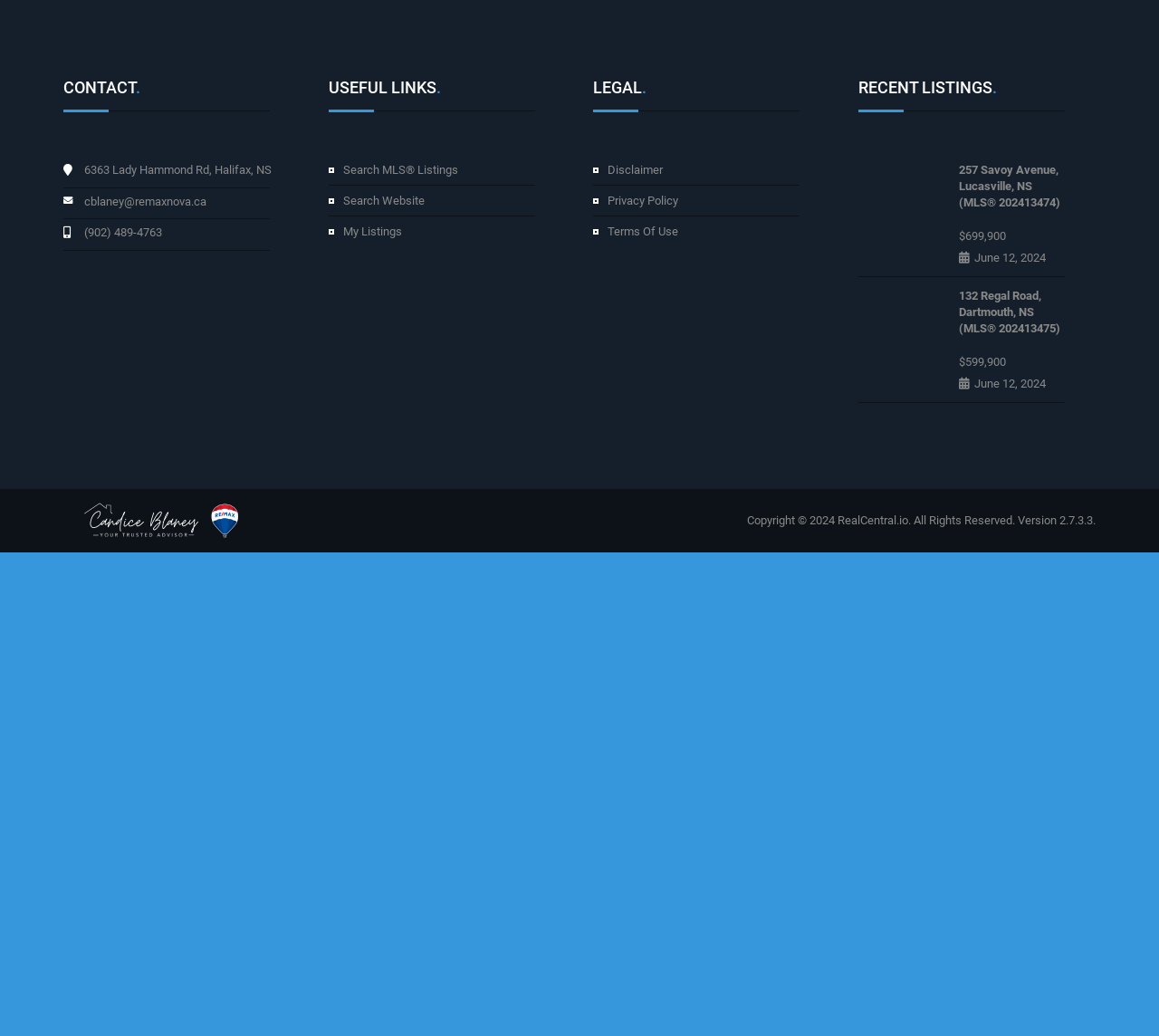Find and specify the bounding box coordinates that correspond to the clickable region for the instruction: "Visit RealCentral.io".

[0.723, 0.496, 0.784, 0.509]